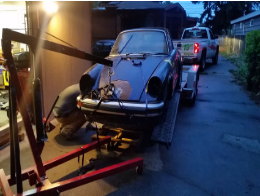Please give a concise answer to this question using a single word or phrase: 
What is the current state of the car?

Neglect